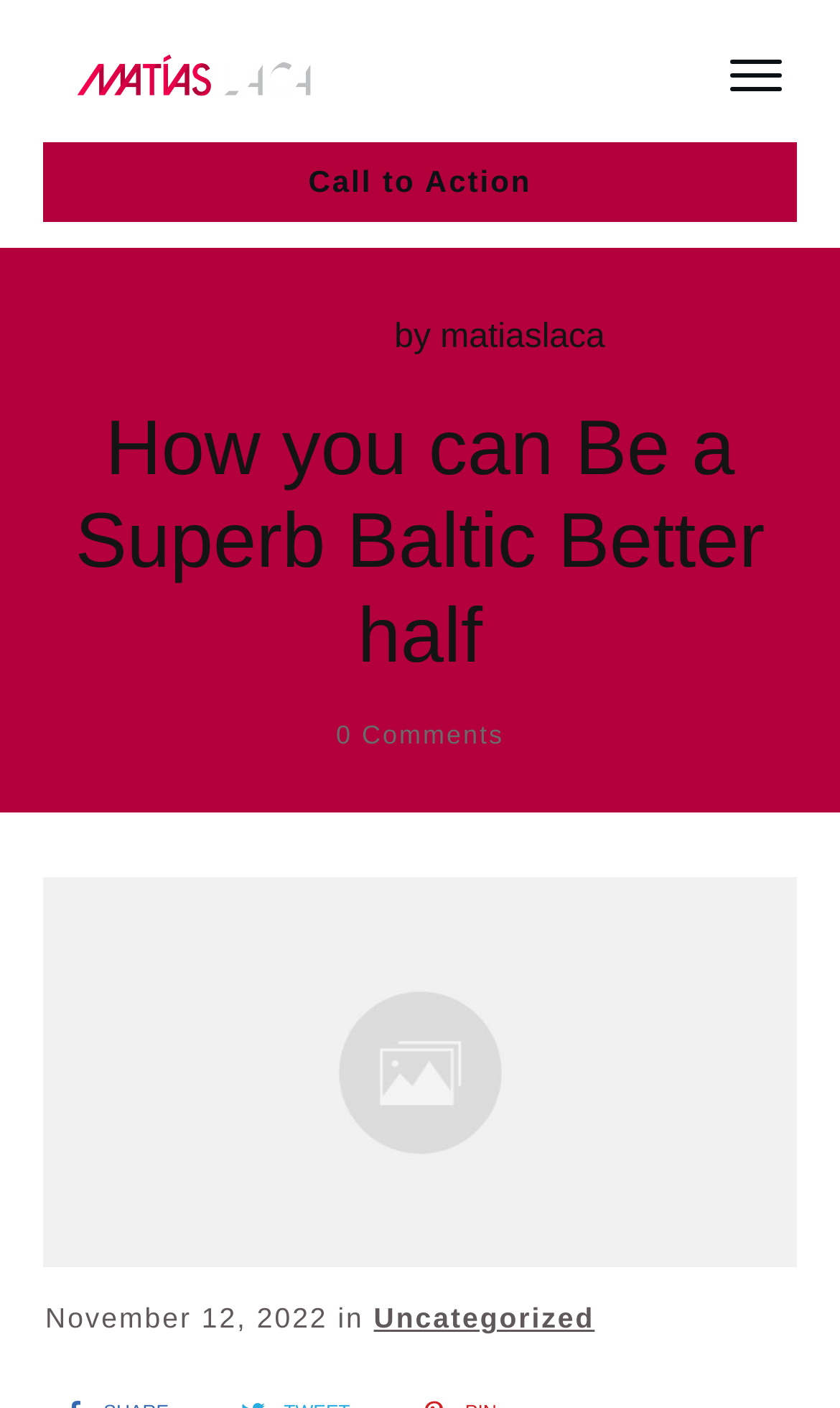How many images are on the page?
Give a single word or phrase answer based on the content of the image.

3